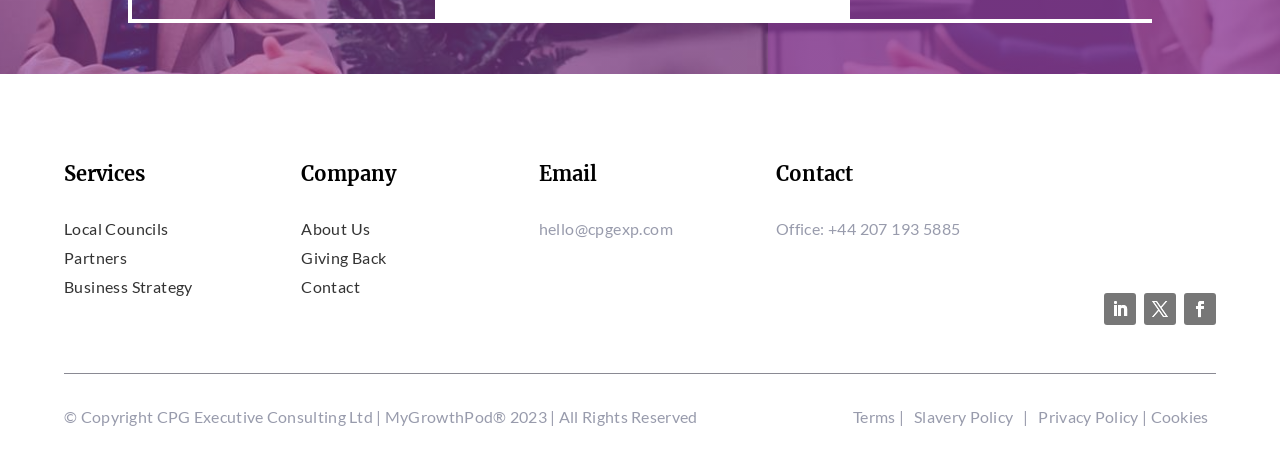Please find the bounding box for the following UI element description. Provide the coordinates in (top-left x, top-left y, bottom-right x, bottom-right y) format, with values between 0 and 1: +44 207 193 5885

[0.594, 0.372, 0.71, 0.472]